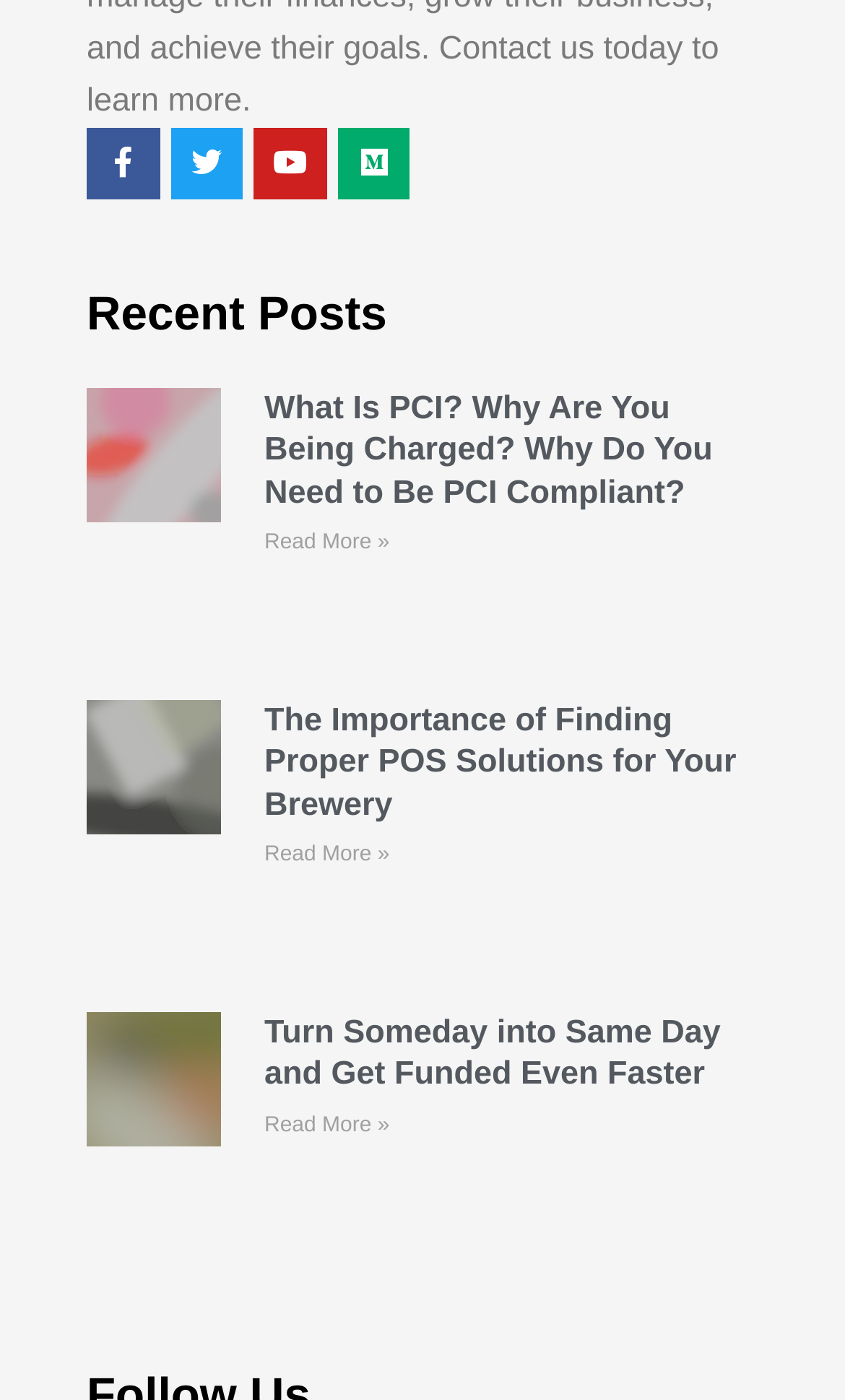Given the element description, predict the bounding box coordinates in the format (top-left x, top-left y, bottom-right x, bottom-right y), using floating point numbers between 0 and 1: +61 468 532 458

None